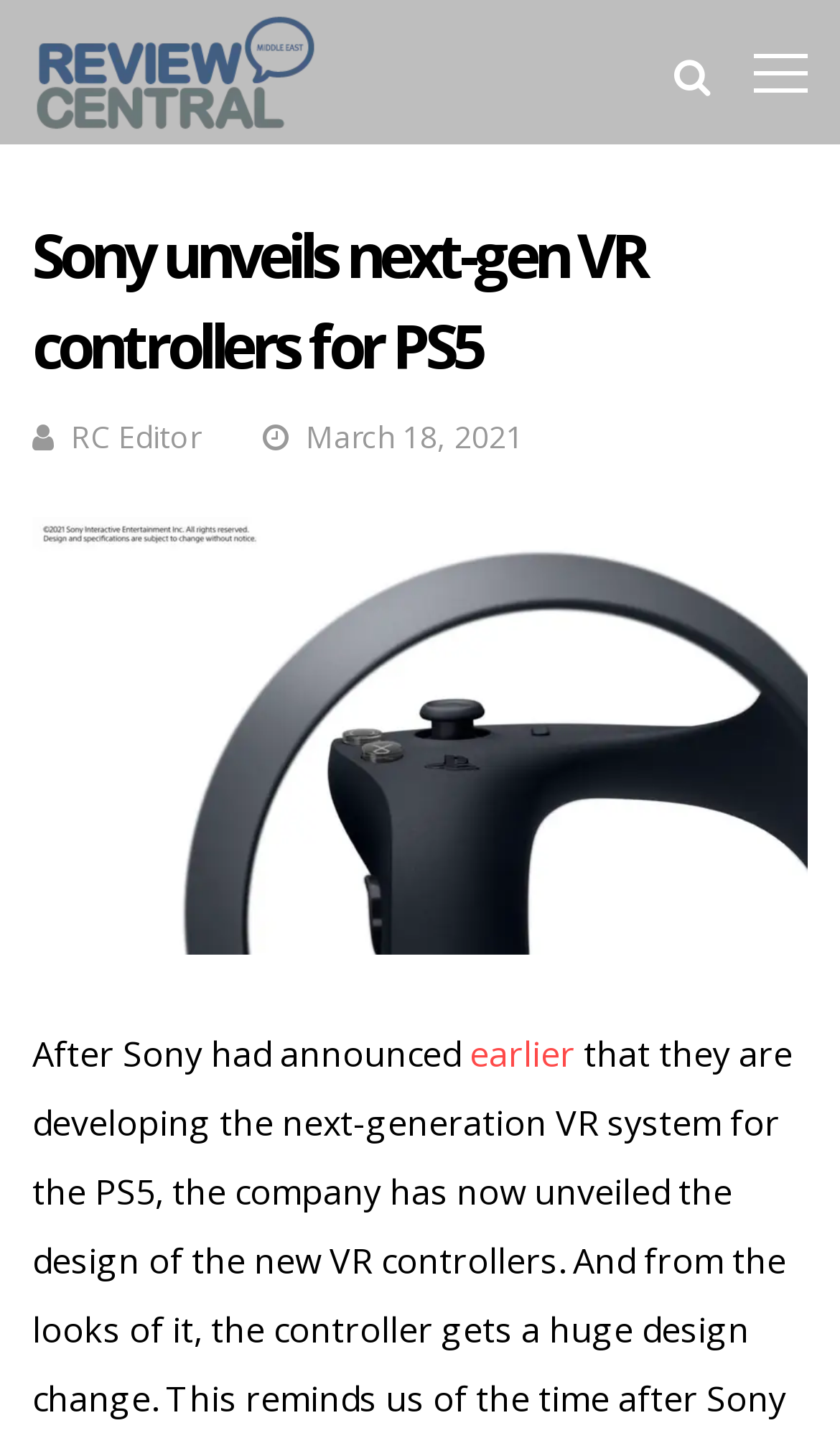Extract the heading text from the webpage.

Sony unveils next-gen VR controllers for PS5